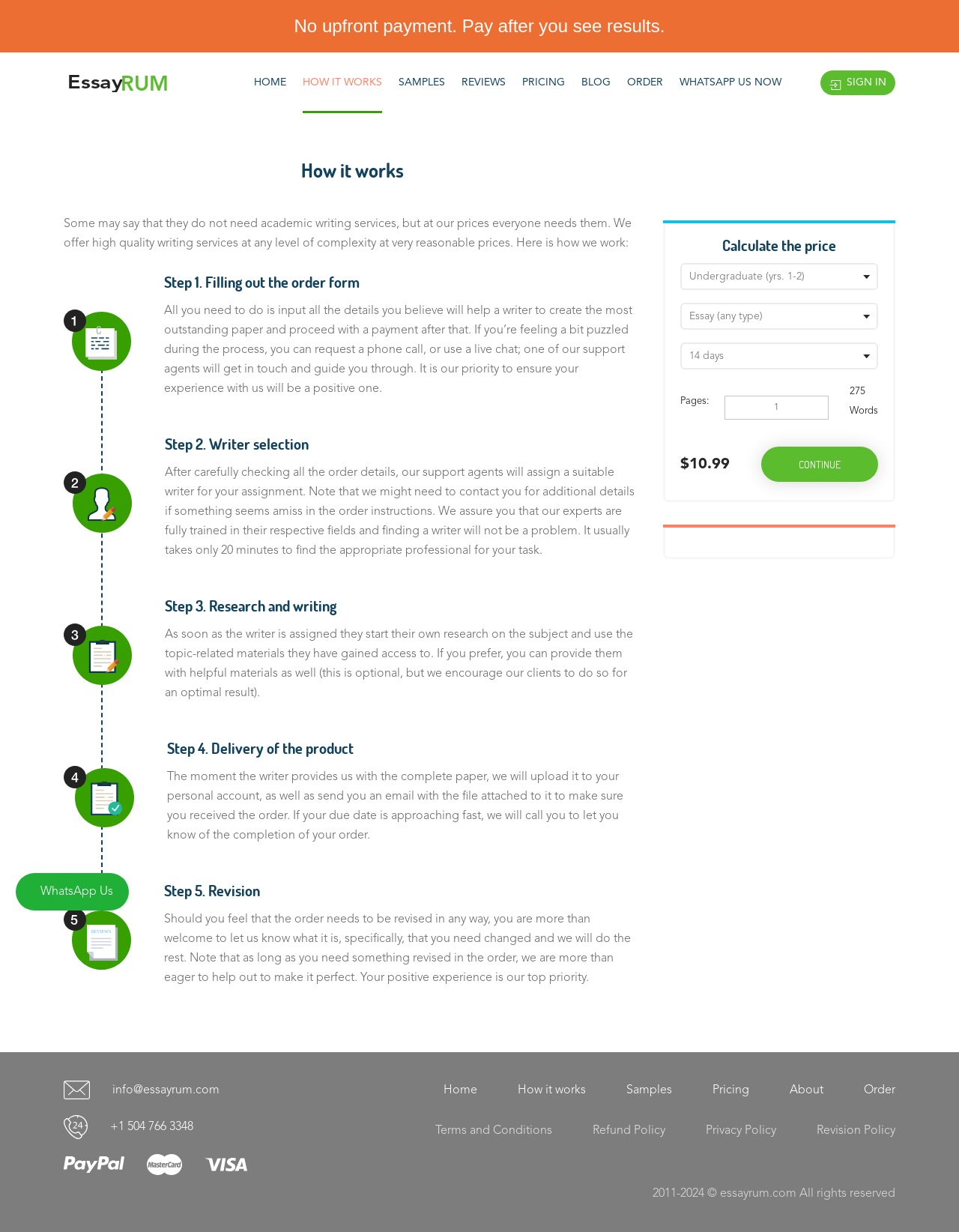Indicate the bounding box coordinates of the element that must be clicked to execute the instruction: "Click on the 'CONTINUE' button". The coordinates should be given as four float numbers between 0 and 1, i.e., [left, top, right, bottom].

[0.794, 0.363, 0.916, 0.391]